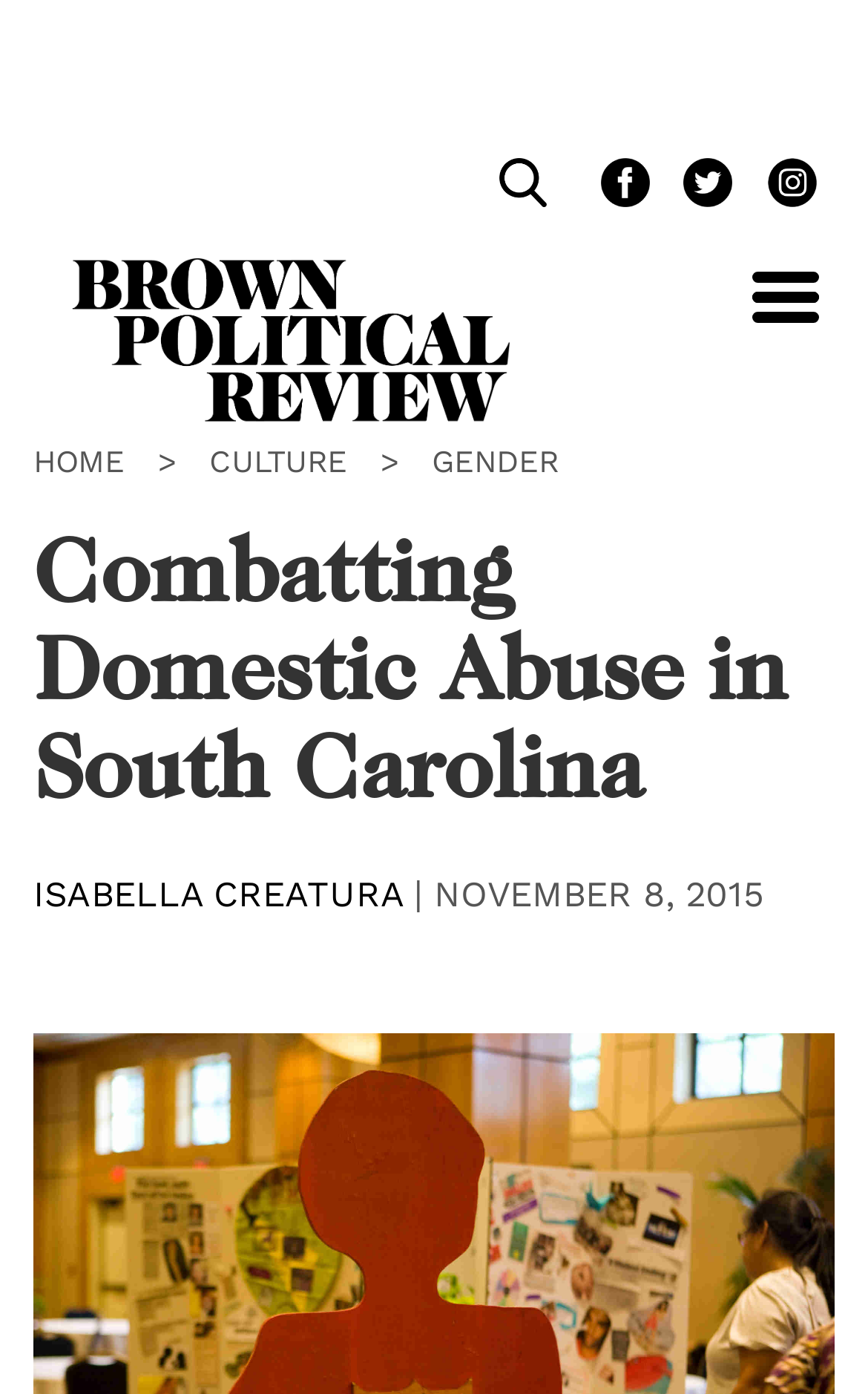What is the author of the article?
Kindly offer a comprehensive and detailed response to the question.

I found the author's name by looking at the link element with the text 'ISABELLA CREATURA' which is located below the main heading and above the time element.